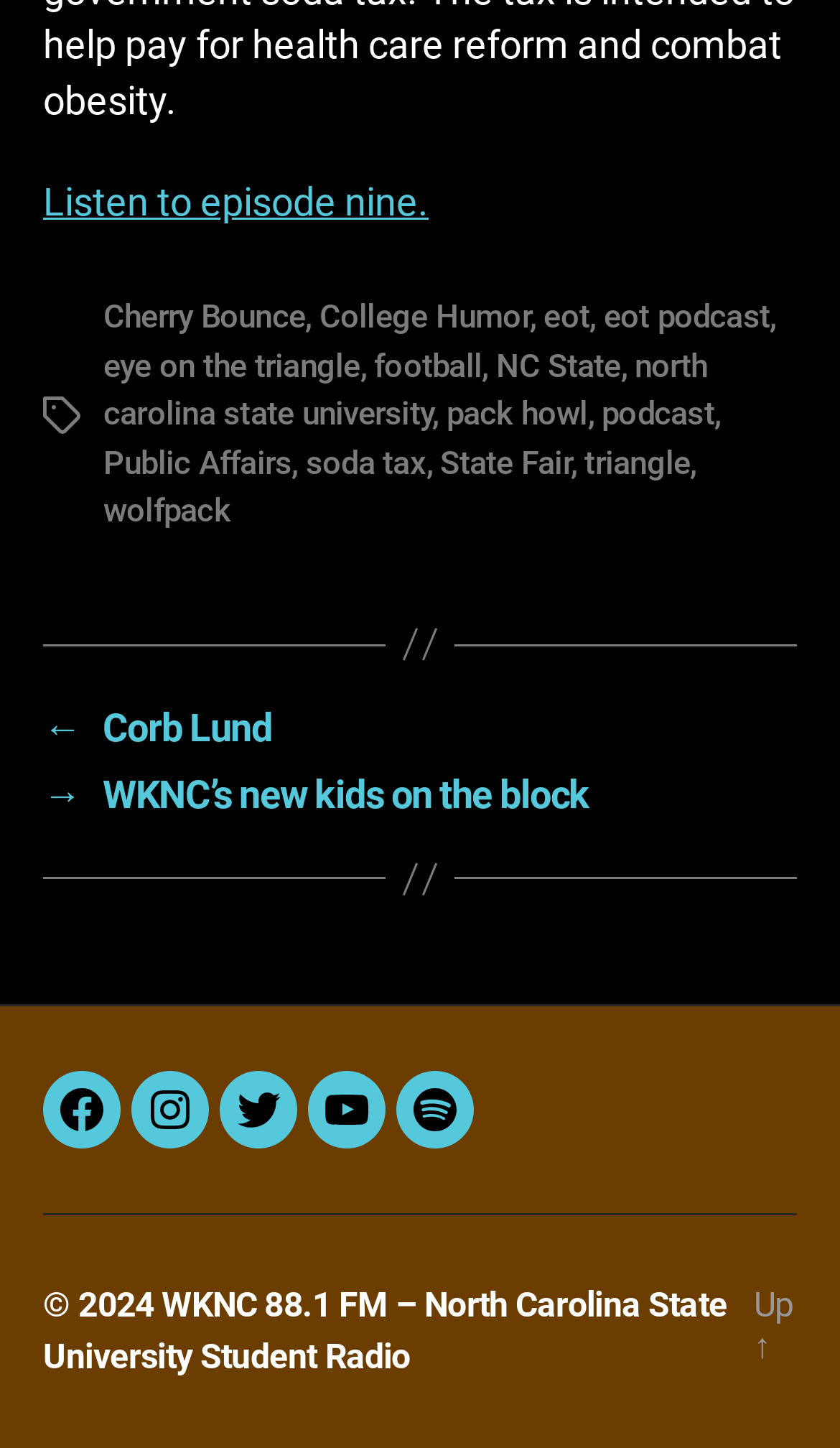Please examine the image and answer the question with a detailed explanation:
What is the copyright year?

The copyright year is mentioned at the bottom of the webpage as '© 2024', indicating that the content is copyrighted until 2024.